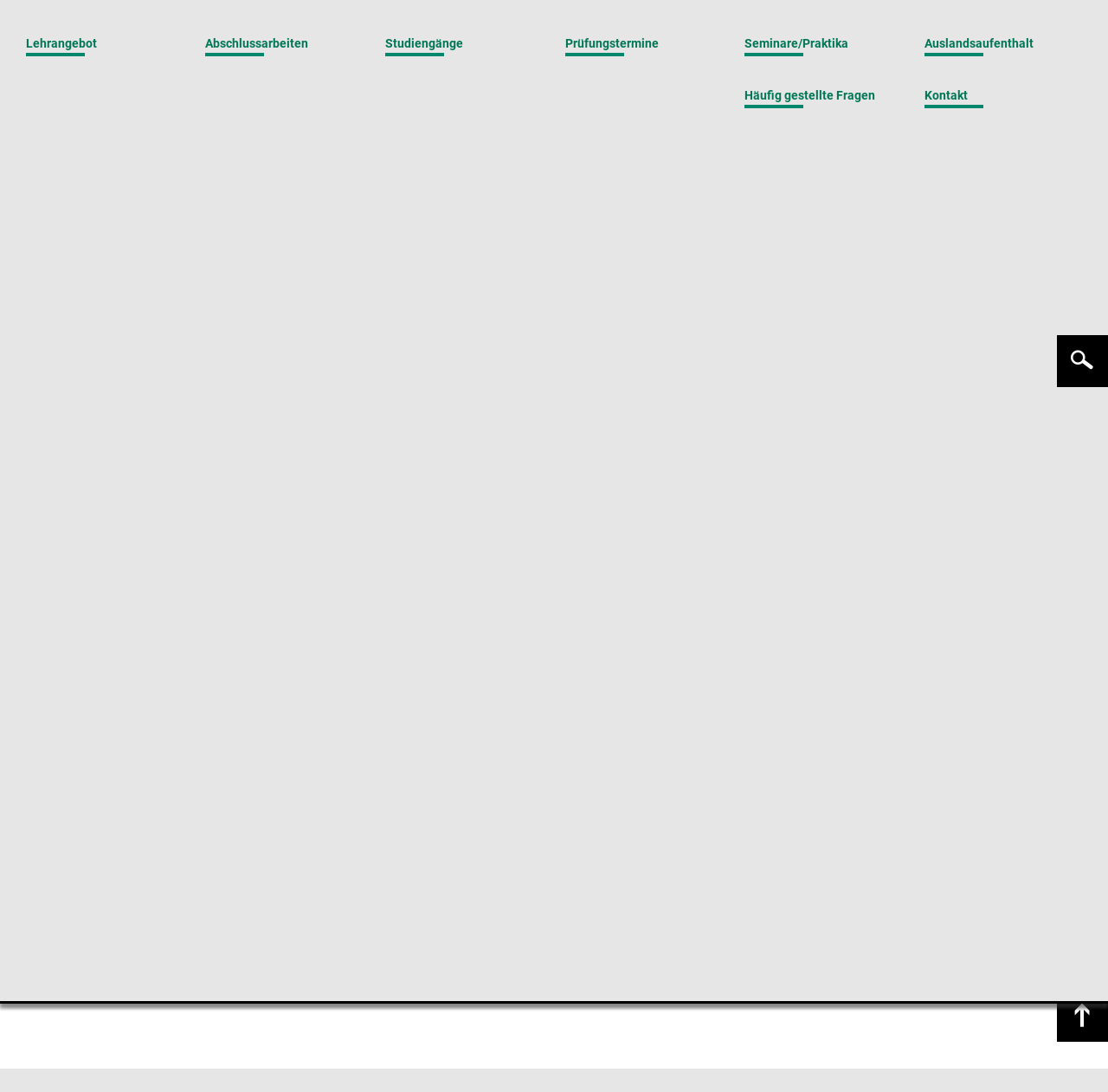Identify the bounding box coordinates of the clickable region to carry out the given instruction: "go to the research page".

[0.186, 0.114, 0.328, 0.145]